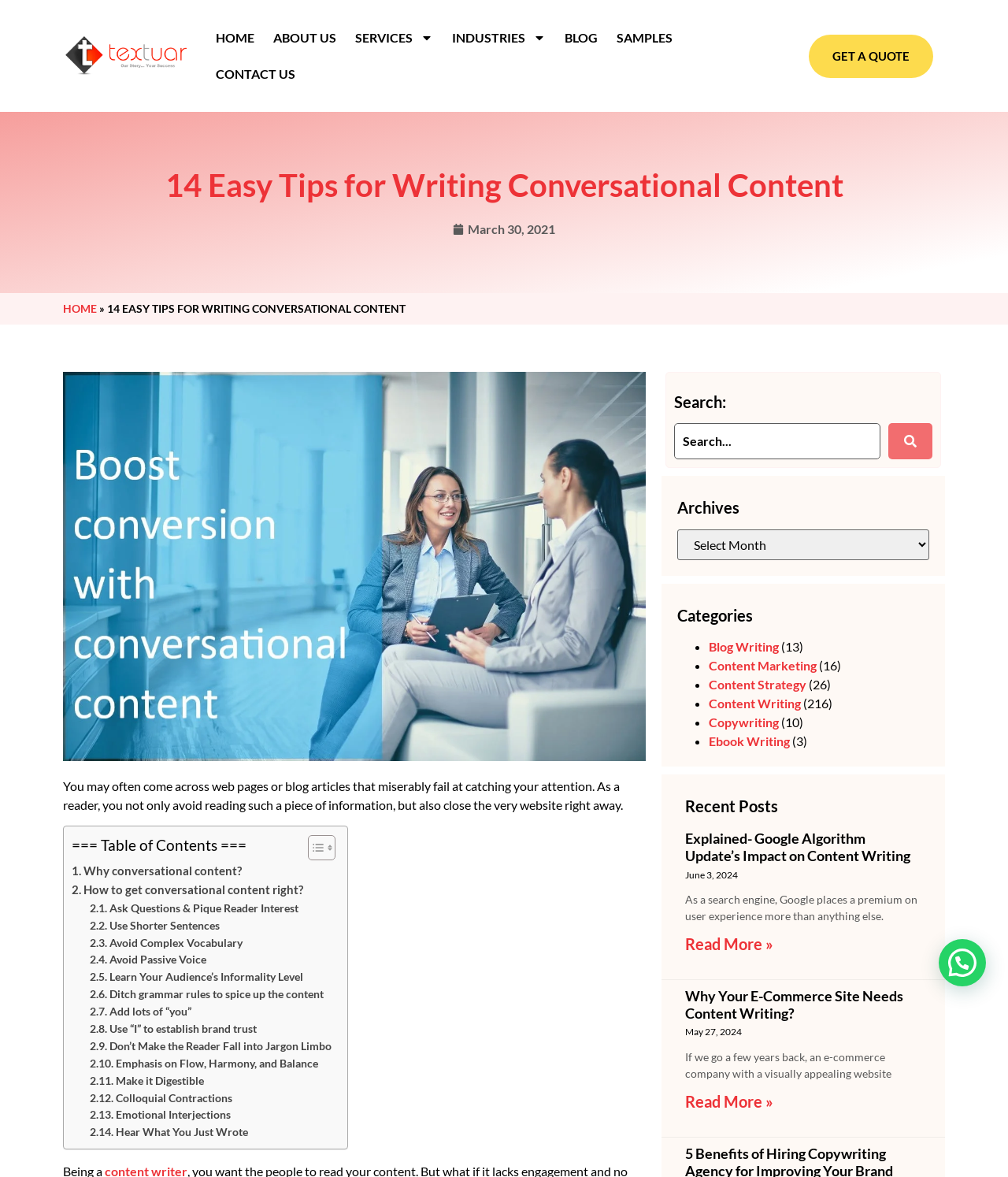Please identify the bounding box coordinates of the area that needs to be clicked to follow this instruction: "Get a quote".

[0.802, 0.029, 0.926, 0.066]